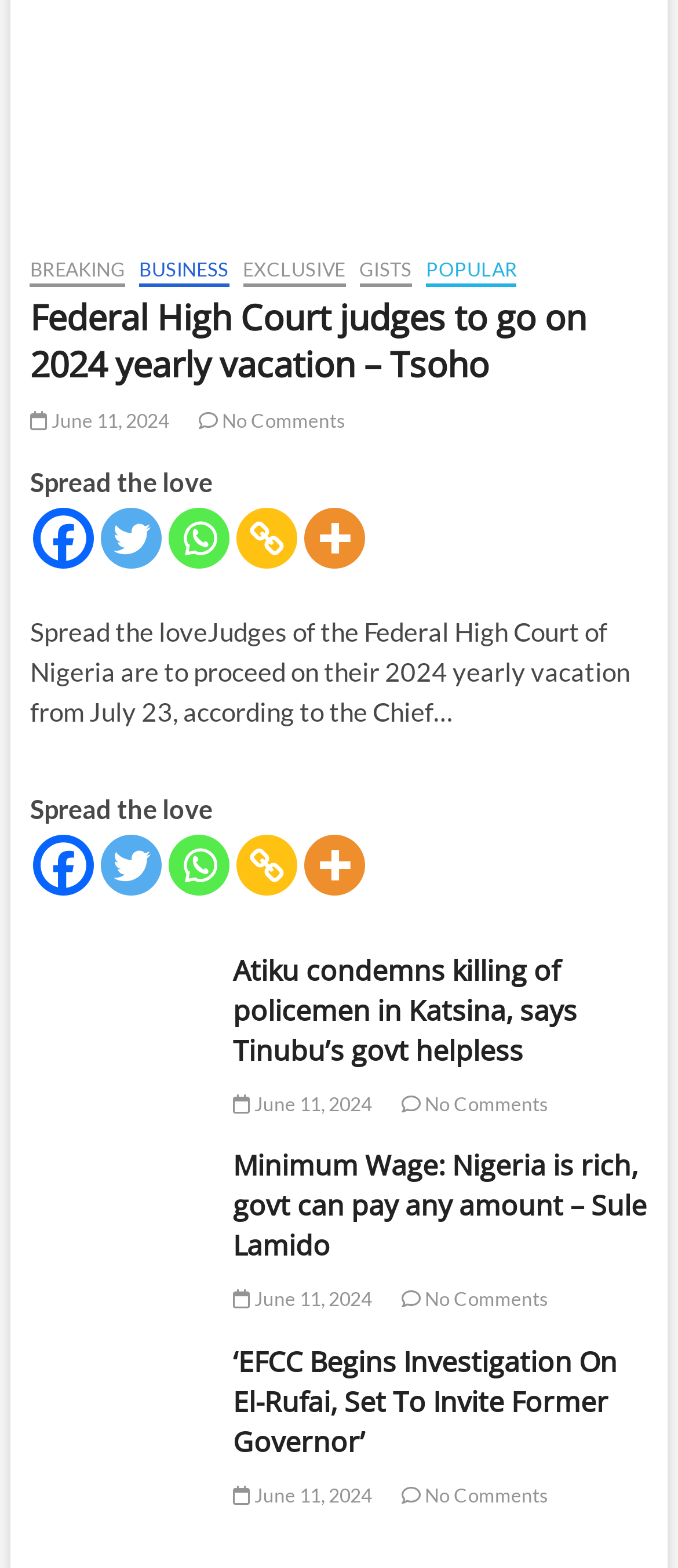Please provide a one-word or short phrase answer to the question:
What are the categories of news on this webpage?

BREAKING, BUSINESS, EXCLUSIVE, GISTS, POPULAR